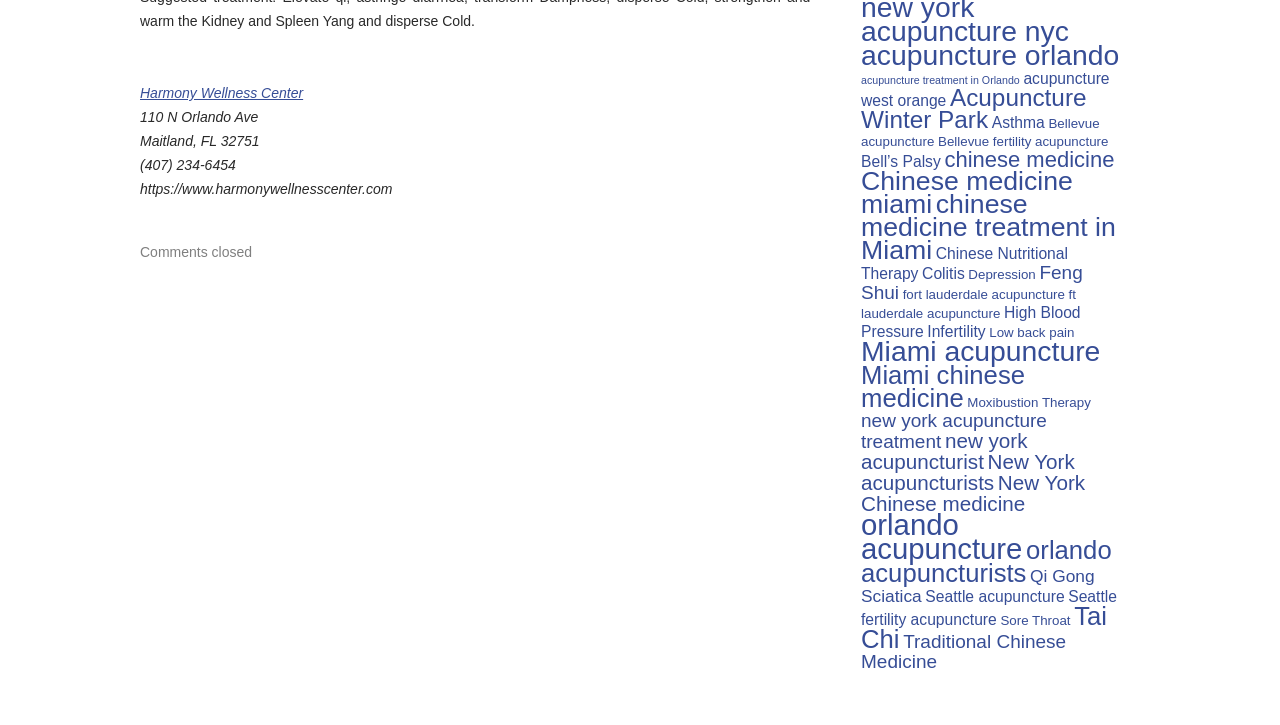Determine the bounding box coordinates of the element's region needed to click to follow the instruction: "check out Qi Gong". Provide these coordinates as four float numbers between 0 and 1, formatted as [left, top, right, bottom].

[0.805, 0.781, 0.855, 0.808]